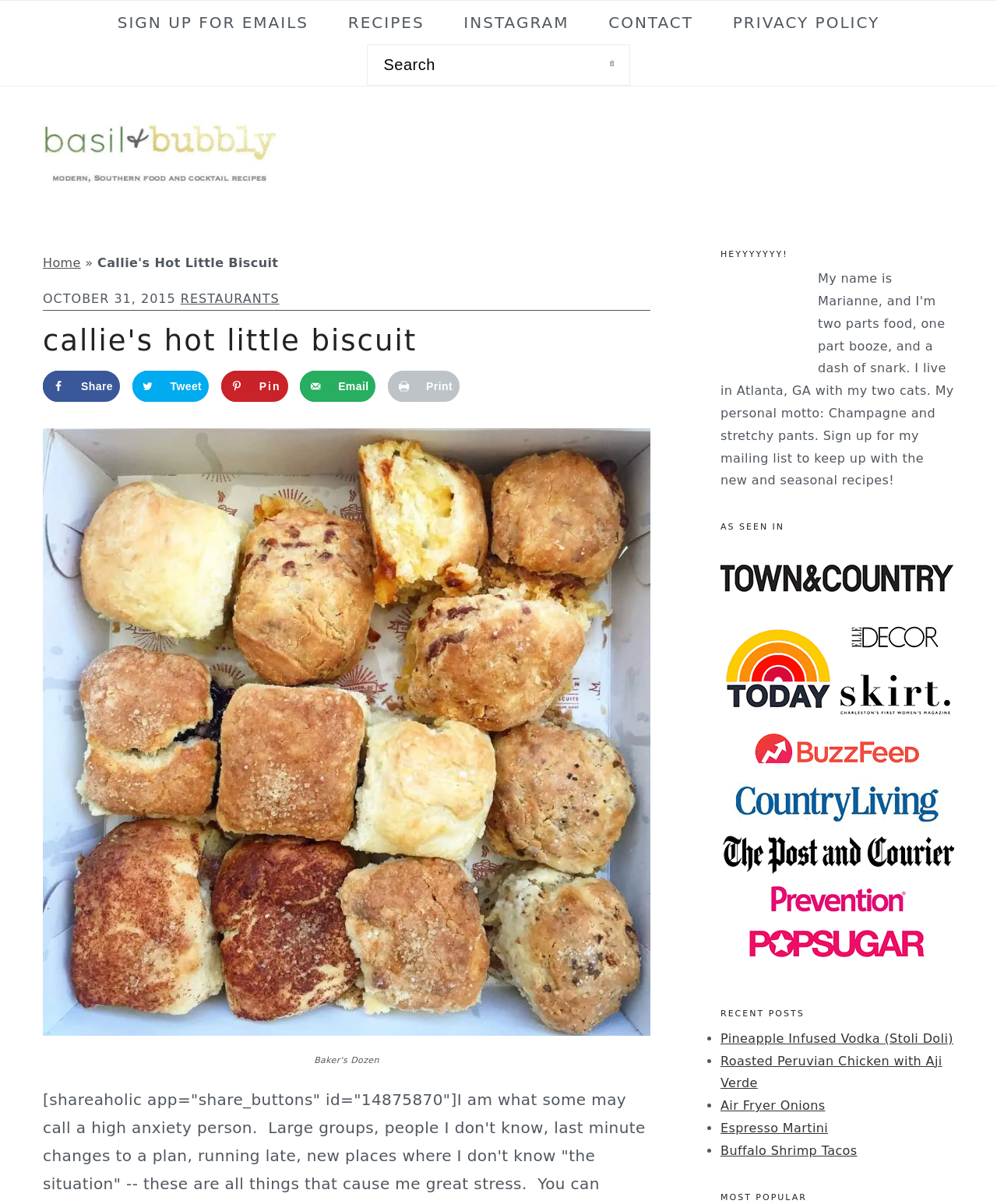Give a concise answer of one word or phrase to the question: 
What is the date of the review?

OCTOBER 31, 2015